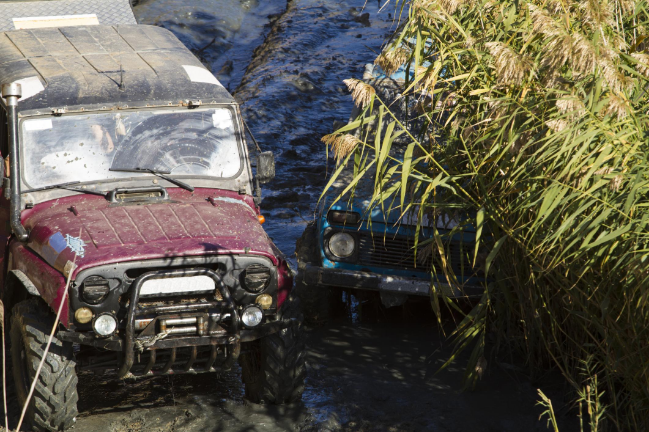Kindly respond to the following question with a single word or a brief phrase: 
What type of terrain is depicted in the image?

Muddy pathway